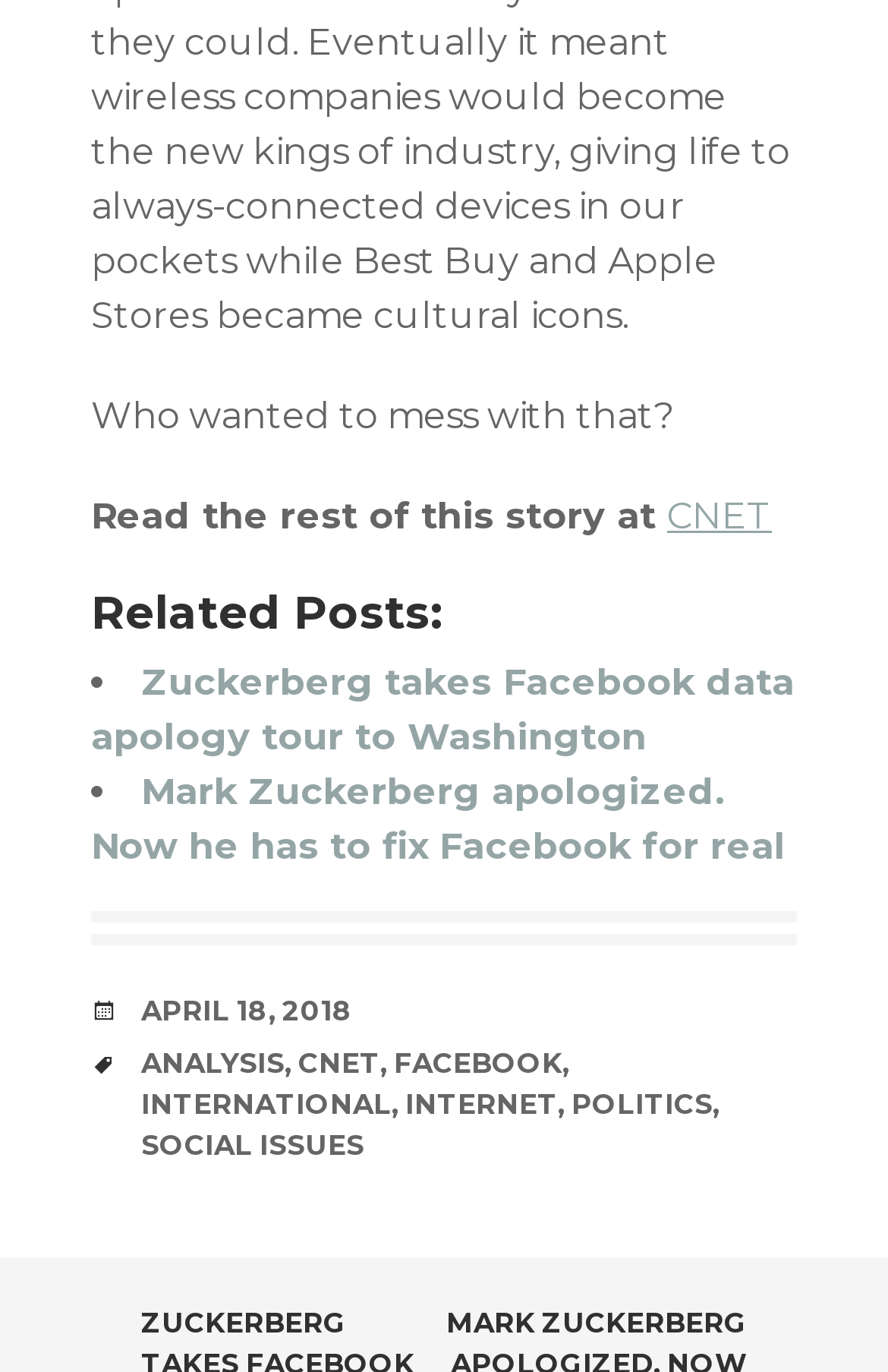Find the bounding box coordinates of the element's region that should be clicked in order to follow the given instruction: "View related post about Zuckerberg taking Facebook data apology tour to Washington". The coordinates should consist of four float numbers between 0 and 1, i.e., [left, top, right, bottom].

[0.103, 0.481, 0.895, 0.552]